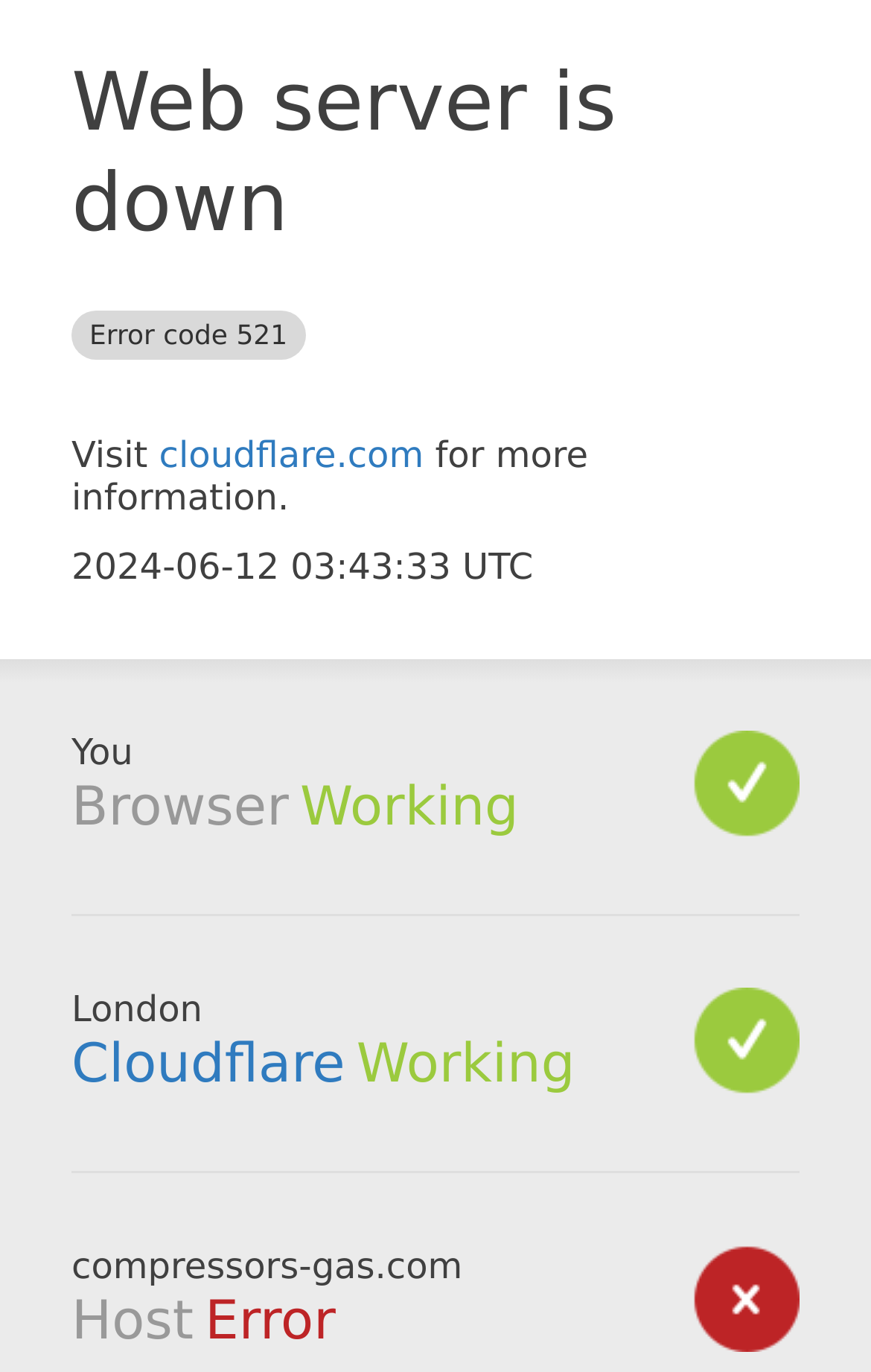Summarize the webpage with intricate details.

The webpage appears to be an error page, indicating that the web server is down. At the top, there is a prominent heading that reads "Web server is down Error code 521". Below this heading, there is a short paragraph with a link to "cloudflare.com" and some accompanying text. 

To the right of the link, there is a timestamp "2024-06-12 03:43:33 UTC". 

Further down, there are three sections, each with a heading. The first section is labeled "Browser" and contains the text "Working". The second section is labeled "Cloudflare" and also contains the text "Working", along with a link to "Cloudflare". 

The third section is labeled "Host" and contains the text "Error". At the very bottom of the page, there is the domain name "compressors-gas.com".